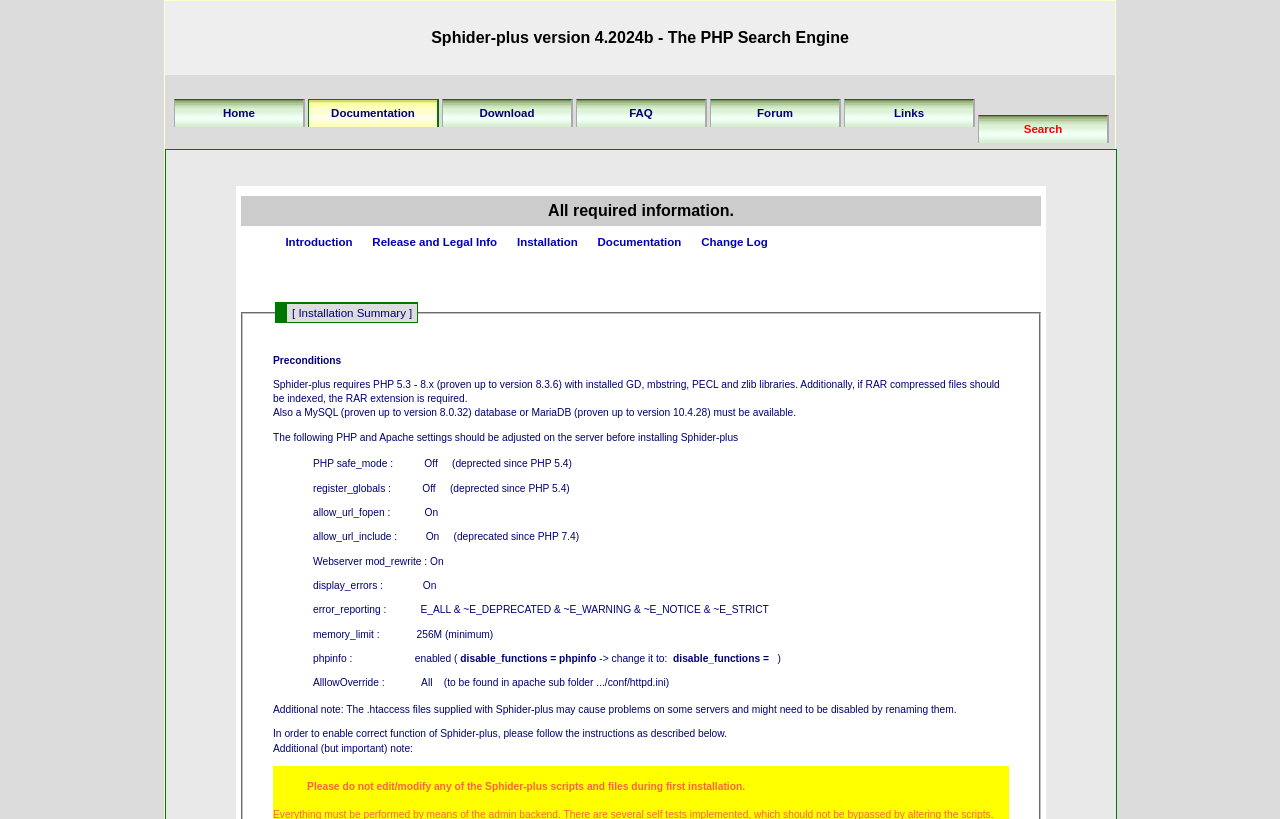Please provide the main heading of the webpage content.


Sphider-plus version 4.2024b - The PHP Search Engine

